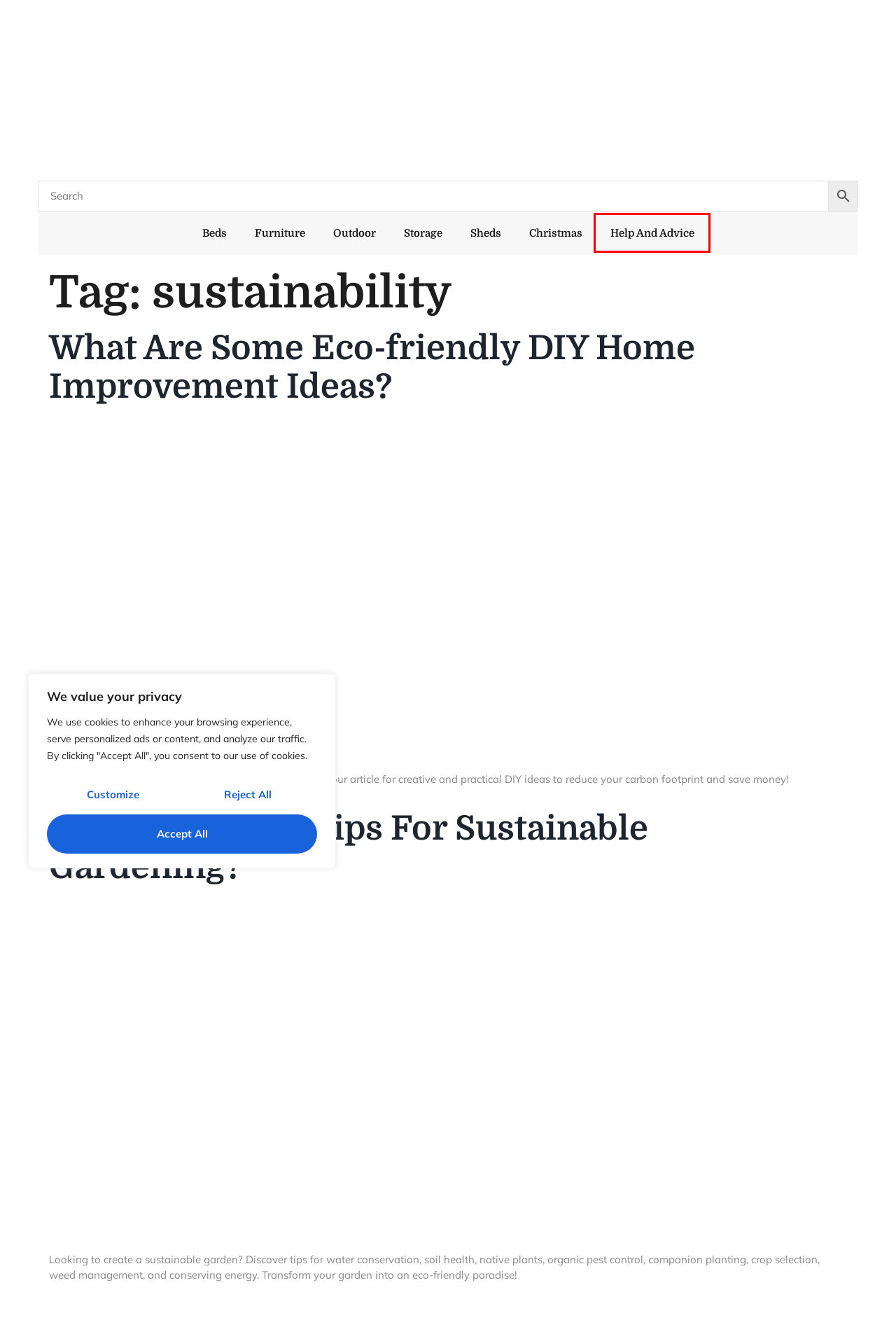You have a screenshot of a webpage where a red bounding box highlights a specific UI element. Identify the description that best matches the resulting webpage after the highlighted element is clicked. The choices are:
A. Storage - Pure Home and Garden
B. Help and Advice - Pure Home and Garden
C. Sheds - Pure Home and Garden
D. What Are Some Tips For Sustainable Gardening? - Pure Home and Garden
E. Christmas - Pure Home and Garden
F. What Are Some Eco-friendly DIY Home Improvement Ideas? - Pure Home and Garden
G. Furniture - Pure Home and Garden
H. Beds - Pure Home and Garden

B